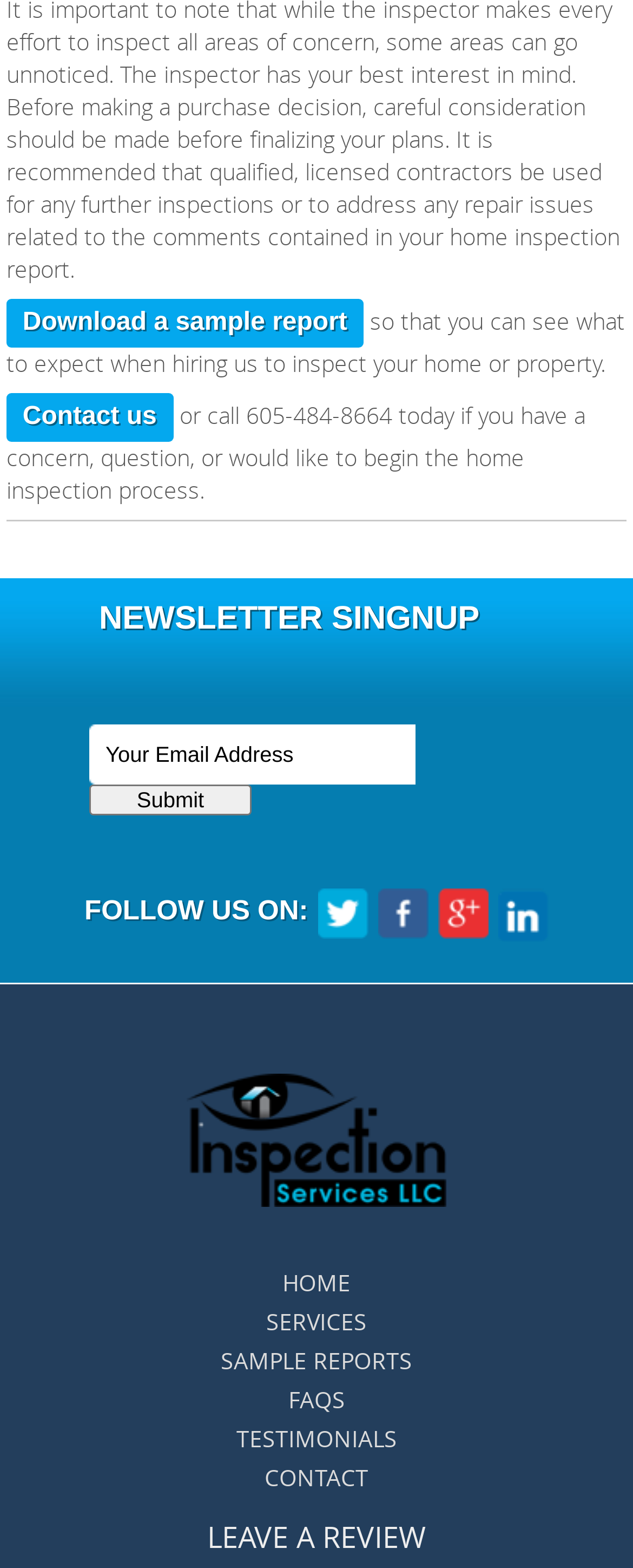Using a single word or phrase, answer the following question: 
How many social media links are there?

4